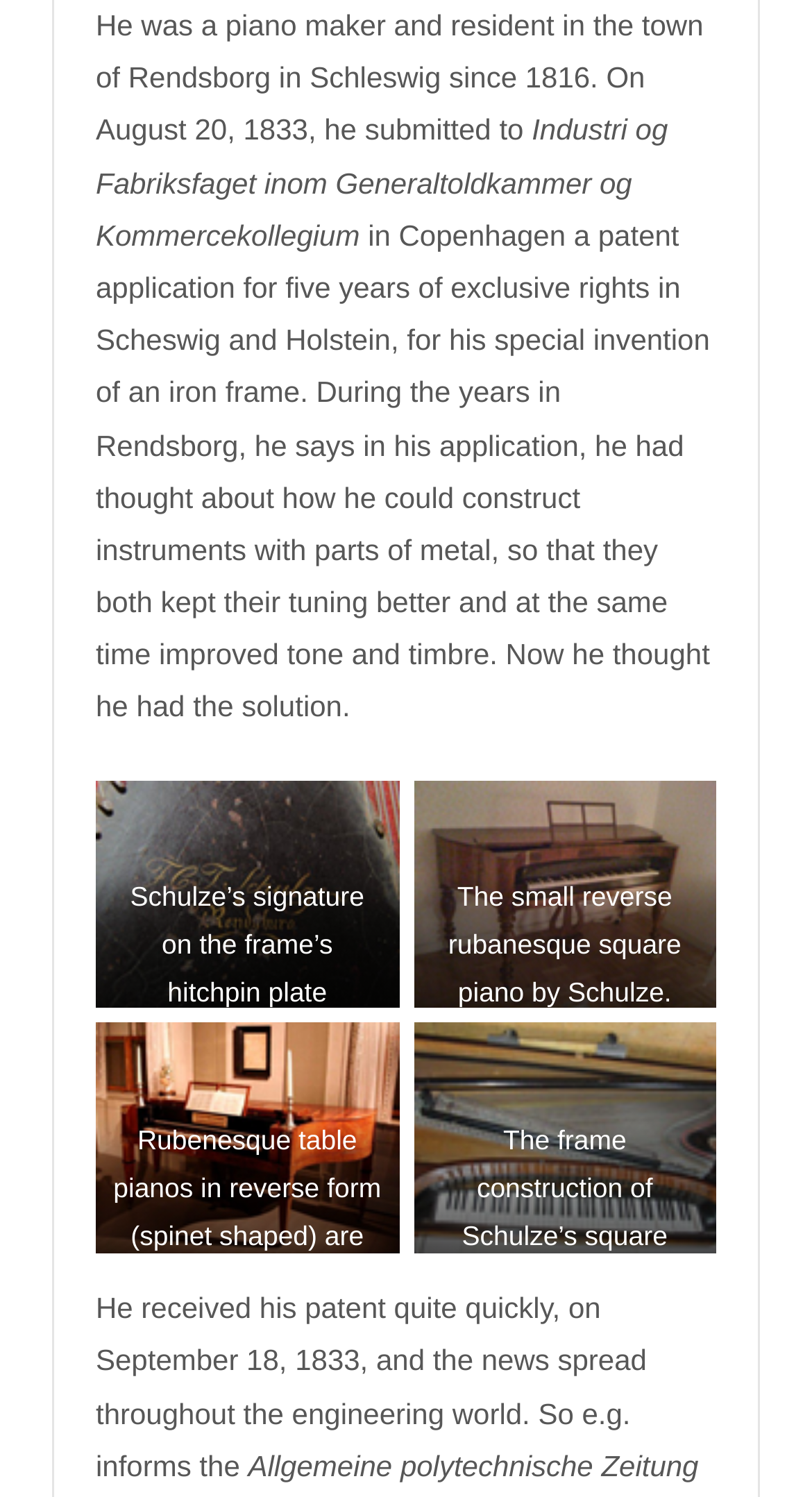What is the date when the patent was received?
Refer to the screenshot and answer in one word or phrase.

September 18, 1833